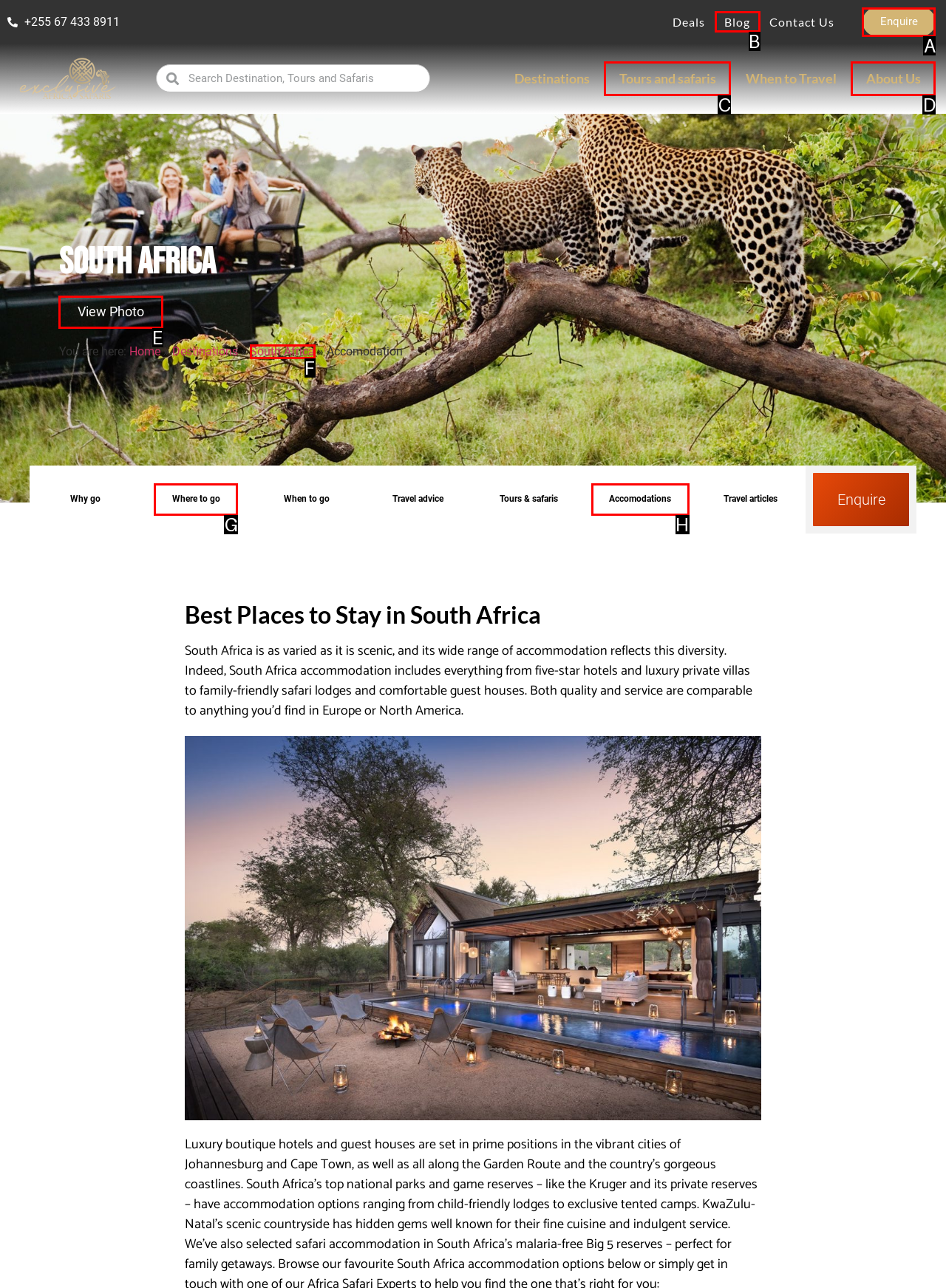Determine which HTML element to click on in order to complete the action: View a photo.
Reply with the letter of the selected option.

E